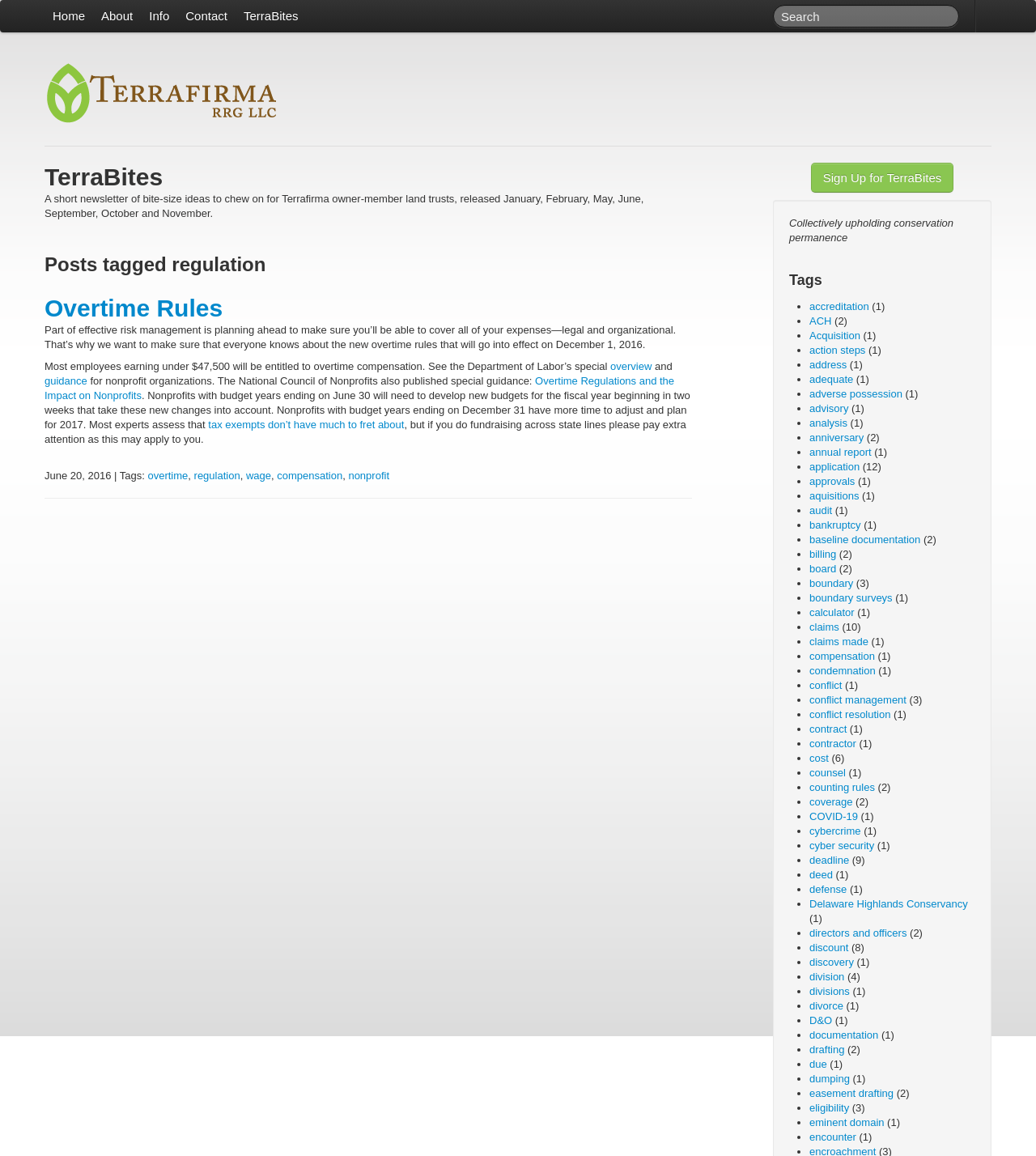Articulate a complete and detailed caption of the webpage elements.

The webpage is titled "Terrafirma" and has a search box at the top right corner. Below the search box, there are six navigation links: "Home", "About", "Info", "Contact", "TerraBites", and a title link. 

On the left side of the page, there is a heading "TerraBites" followed by a brief description of a newsletter that provides bite-size ideas for Terrafirma owner-member land trusts. Below this, there is a heading "Posts tagged regulation" followed by an article with a heading "Overtime Rules". The article discusses the new overtime rules that will go into effect on December 1, 2016, and provides guidance for nonprofits.

On the right side of the page, there is a link to "Sign Up for TerraBites" and a heading "Collectively upholding conservation permanence". Below this, there is a heading "Tags" followed by a list of tags, each with a bullet point and a number in parentheses indicating the number of related posts.

There are 24 tags in total, including "accreditation", "ACH", "Acquisition", "action steps", "address", "adequate", "adverse possession", "advisory", "analysis", "anniversary", "annual report", "application", "approvals", "aquisitions", and "audit". Each tag is a link, and some have a number in parentheses indicating the number of related posts.